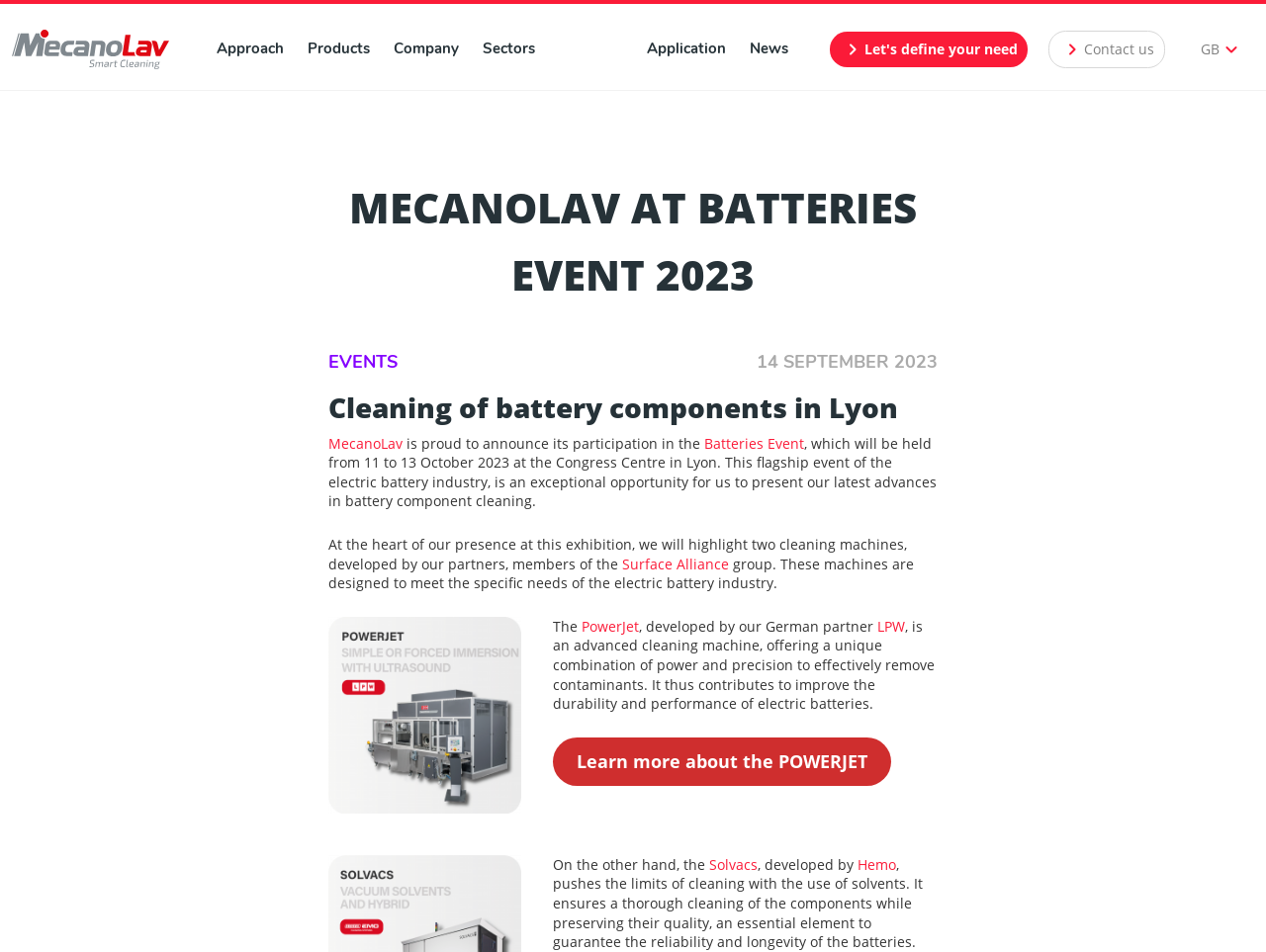Based on the image, provide a detailed and complete answer to the question: 
What is the date of the Batteries Event?

The date is mentioned in the text 'which will be held from 11 to 13 October 2023 at the Congress Centre in Lyon'.